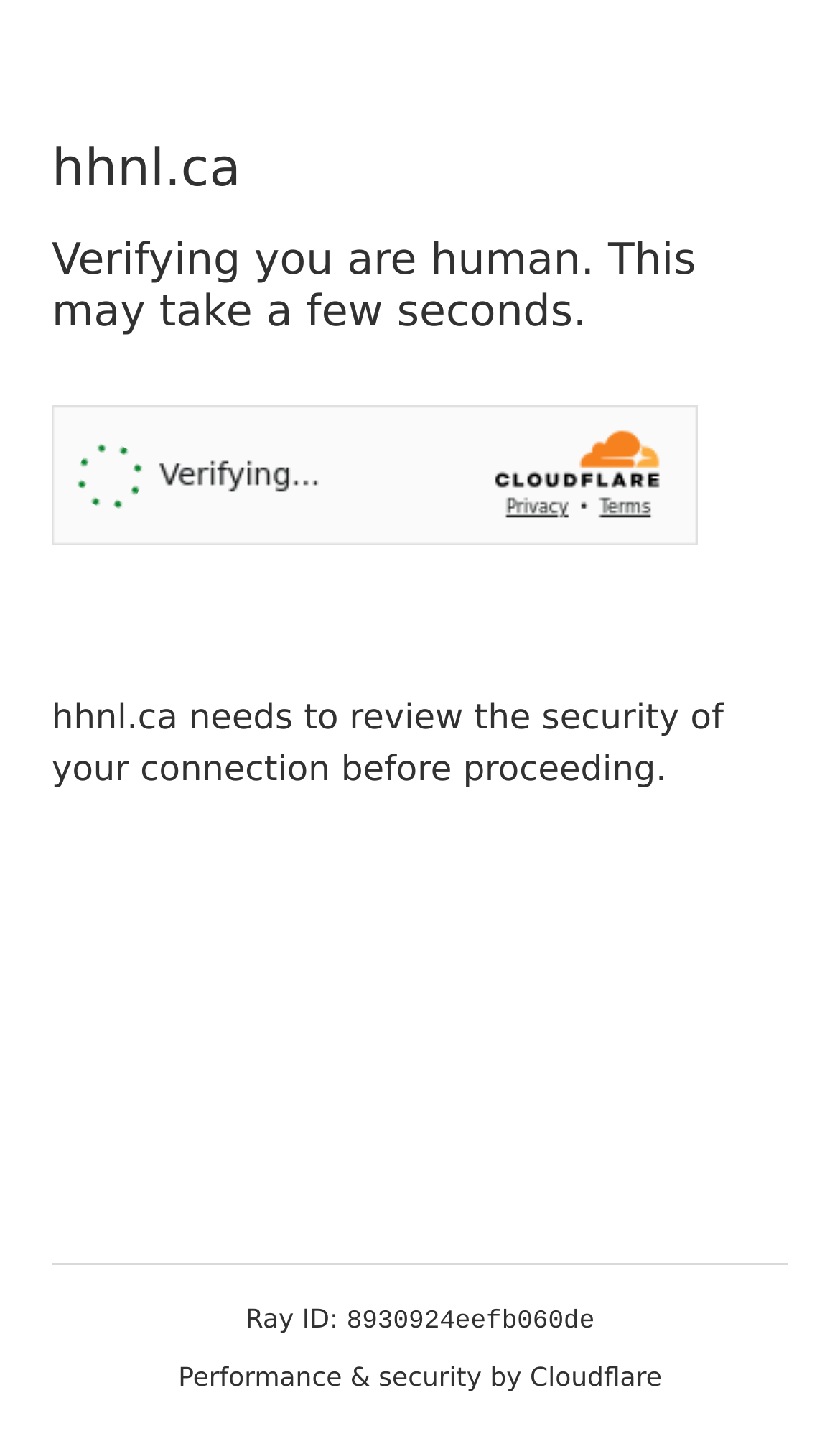What is the ID of the Ray?
Using the image as a reference, answer with just one word or a short phrase.

8930924eefb060de